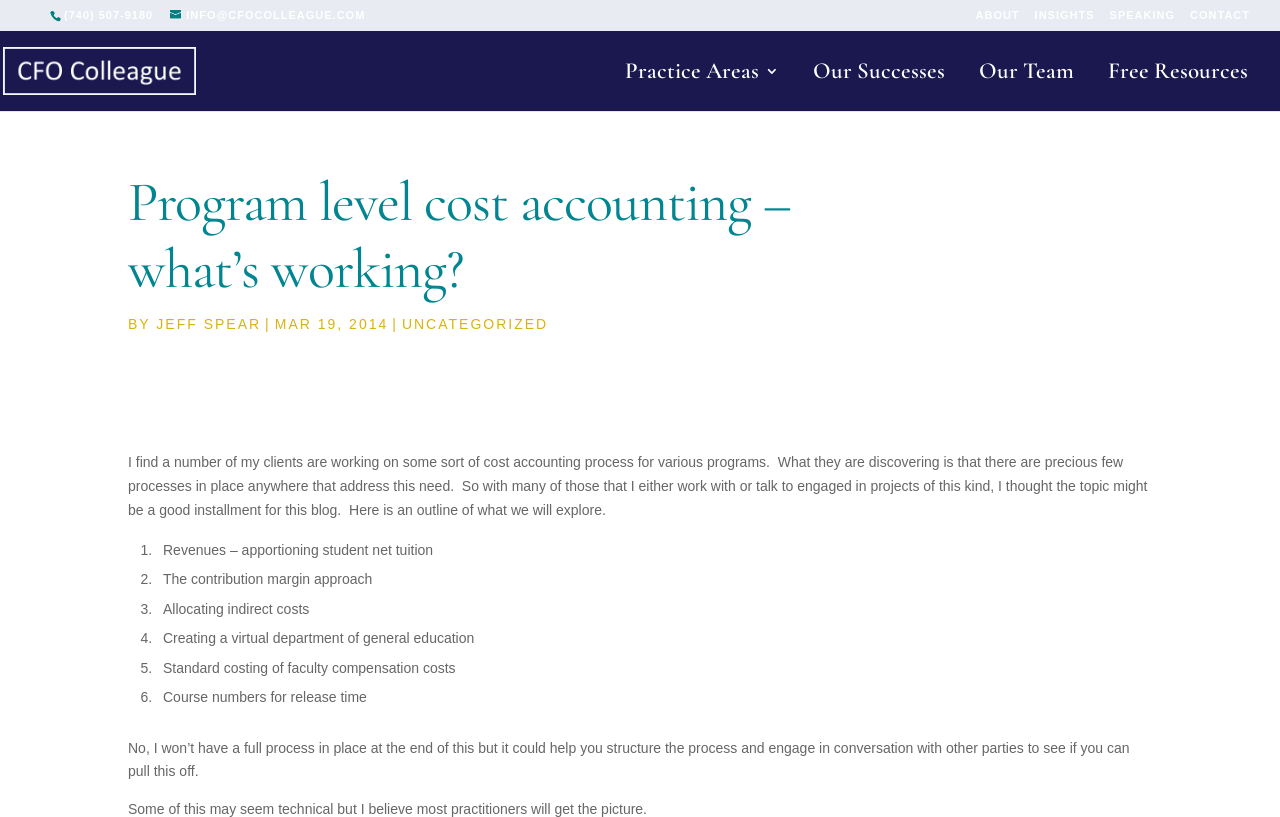Provide a brief response in the form of a single word or phrase:
What is the date of the blog post?

MAR 19, 2014